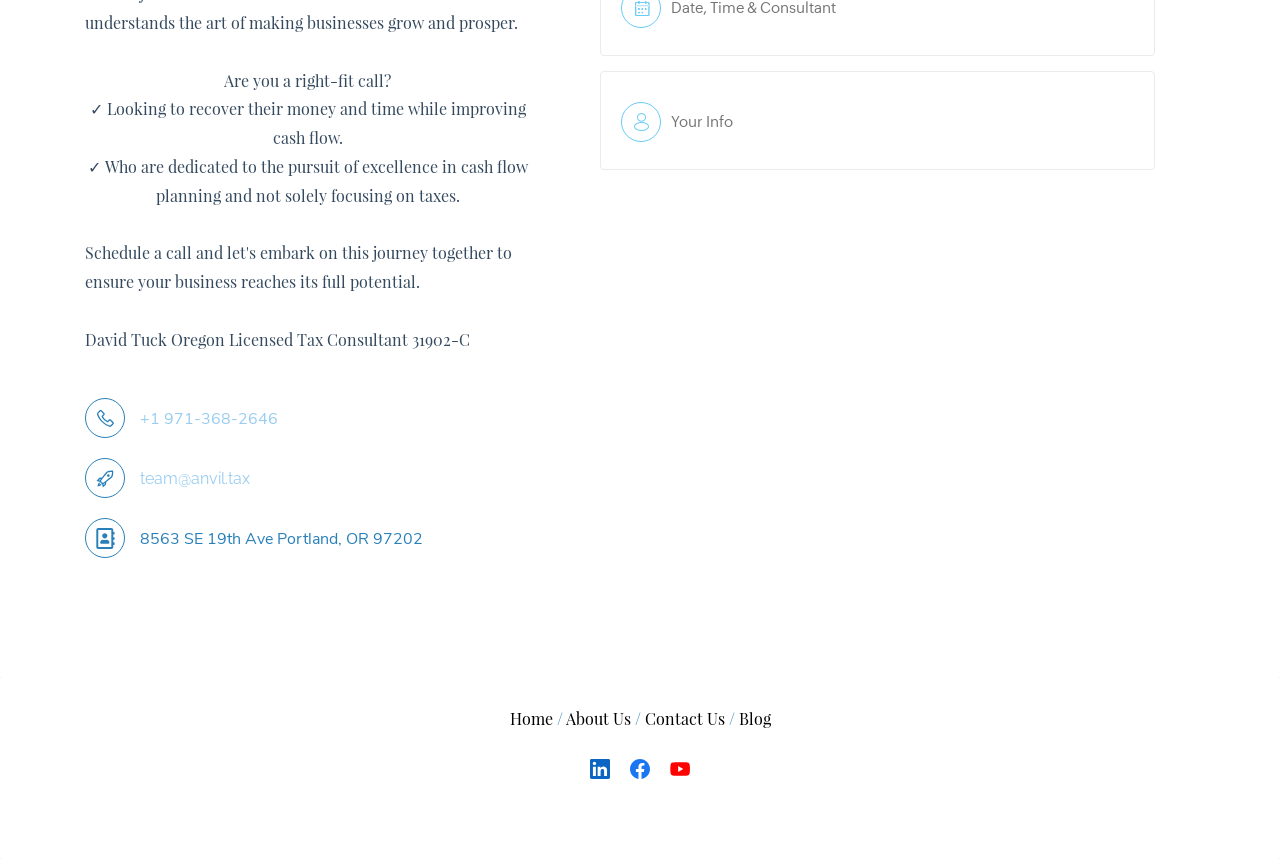Find the bounding box coordinates of the element to click in order to complete this instruction: "Visit the LinkedIn page". The bounding box coordinates must be four float numbers between 0 and 1, denoted as [left, top, right, bottom].

[0.457, 0.877, 0.48, 0.912]